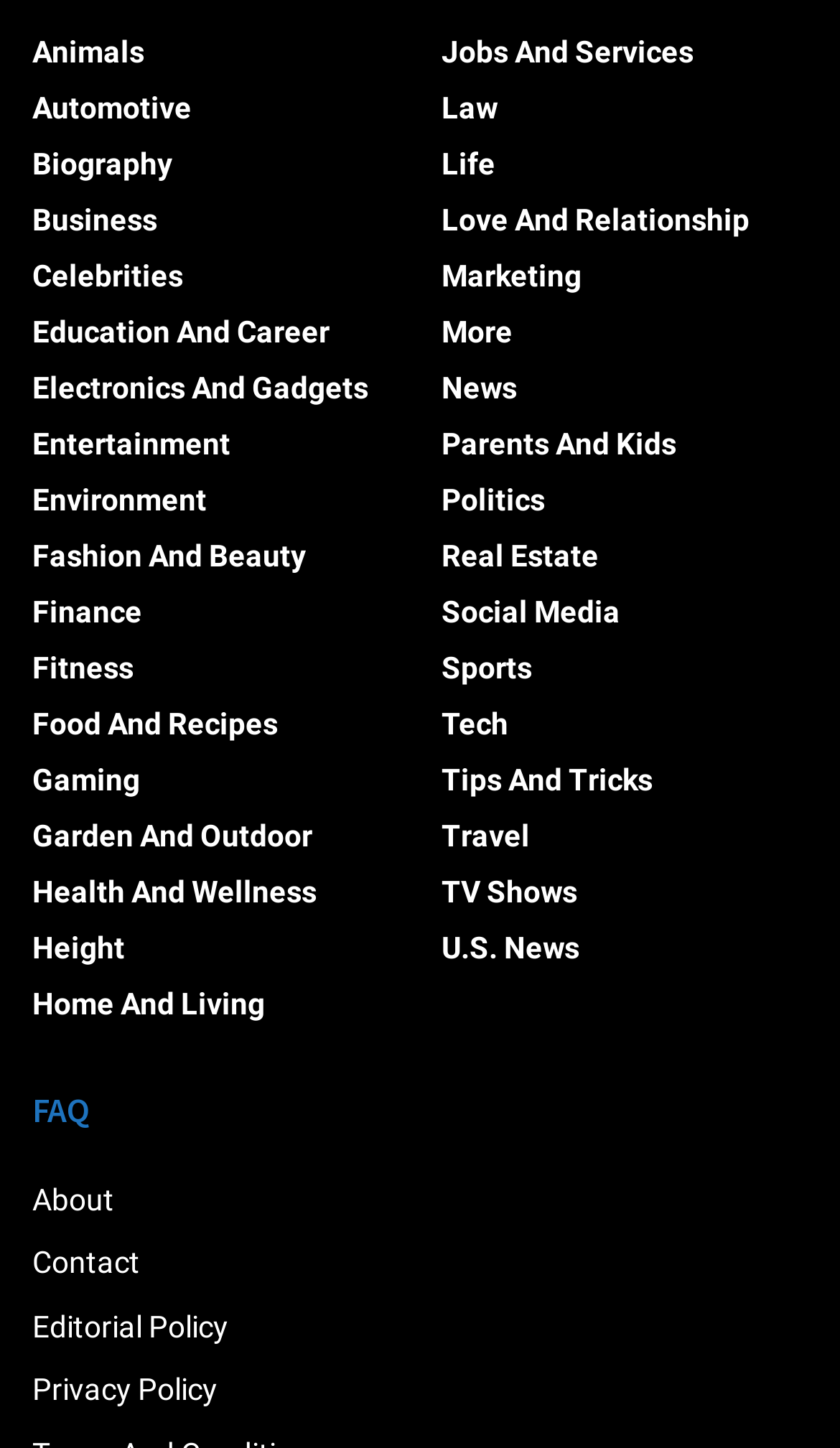From the webpage screenshot, identify the region described by Business. Provide the bounding box coordinates as (top-left x, top-left y, bottom-right x, bottom-right y), with each value being a floating point number between 0 and 1.

[0.038, 0.133, 0.187, 0.157]